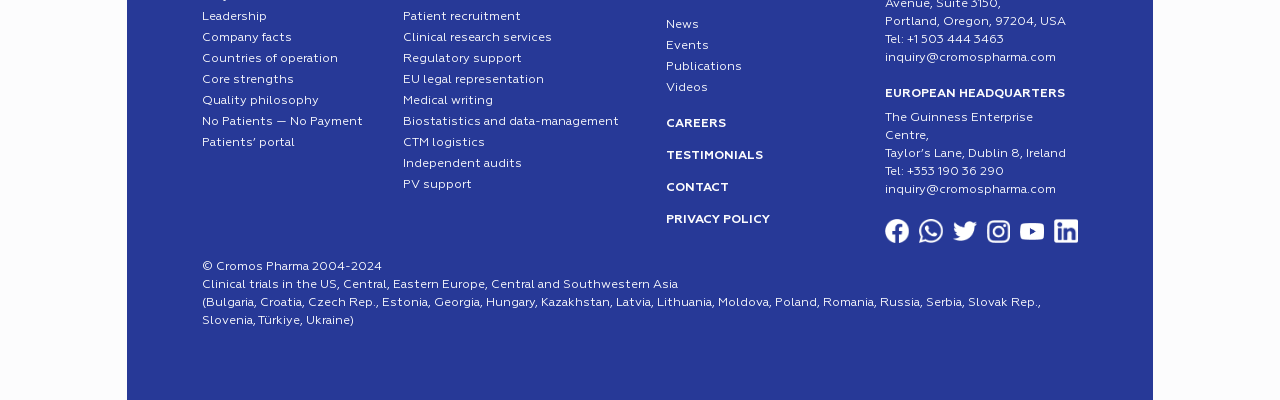Please identify the bounding box coordinates of where to click in order to follow the instruction: "Click on Leadership".

[0.158, 0.02, 0.209, 0.065]